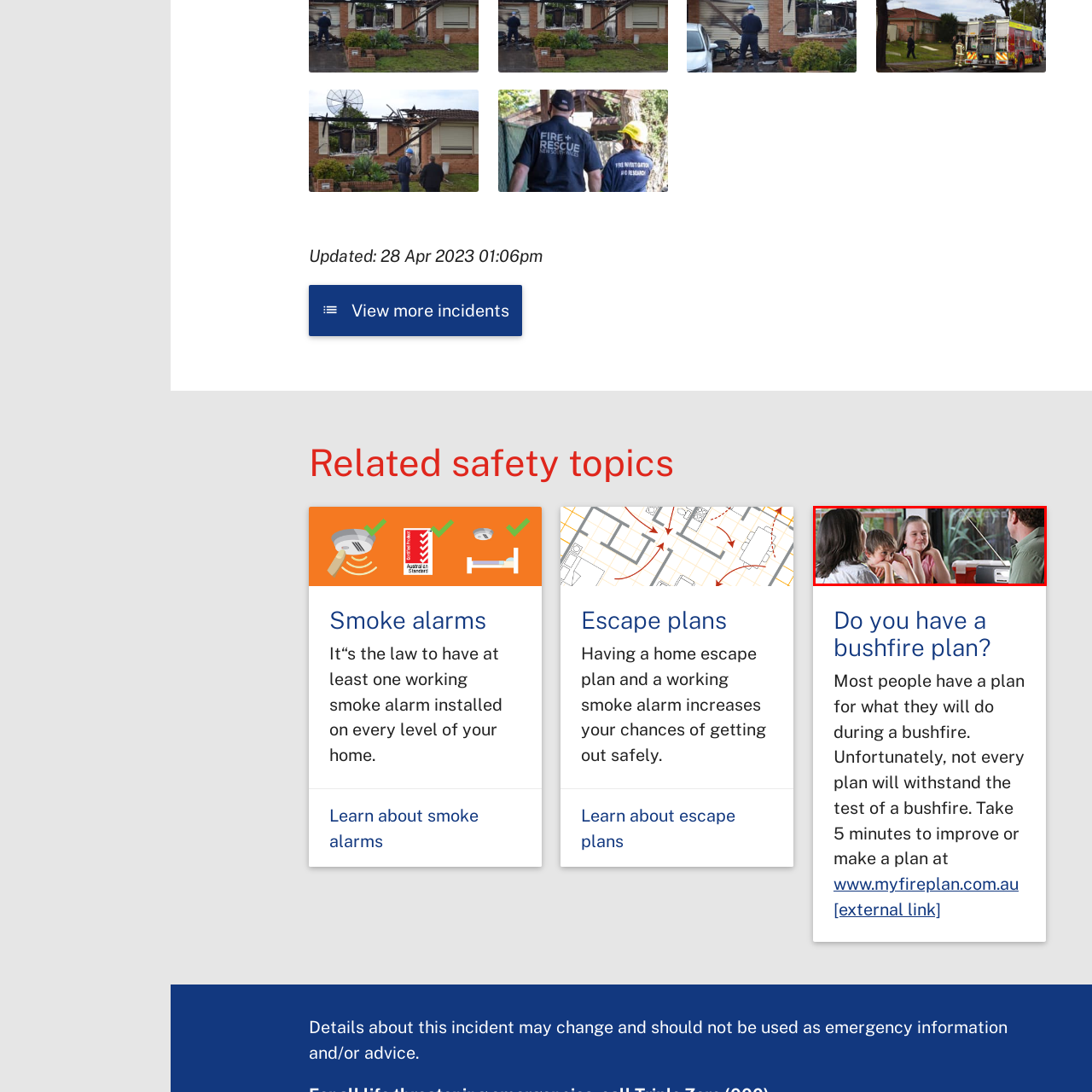Describe in detail the visual content enclosed by the red bounding box.

The image features a family gathered around a table, engaging in a warm and attentive conversation. The adults and children display expressions of curiosity and interest, suggesting a moment of shared learning or discussion. In front of them, there is a portable radio, which may indicate they are discussing important information, perhaps related to safety or alerts. This setting highlights the importance of preparation and communication, particularly in the context of developing safety plans, such as those for bushfire awareness, as indicated by the accompanying text focusing on disaster preparedness. The background hints at a domestic environment, reinforcing the theme of family bonding and the significance of having plans in place for emergencies.